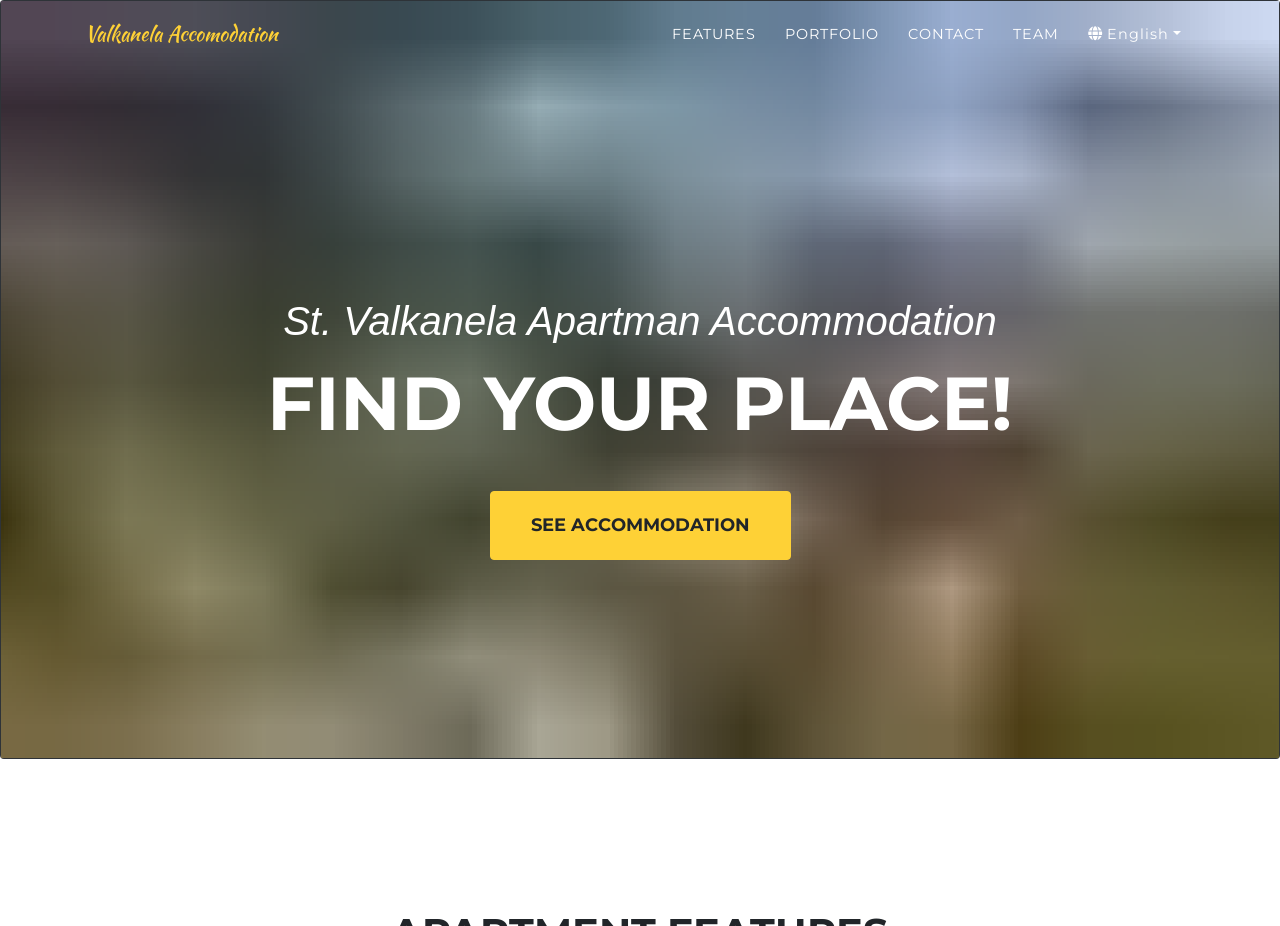What is the purpose of the 'SEE ACCOMMODATION' button?
Based on the screenshot, provide a one-word or short-phrase response.

To view accommodations